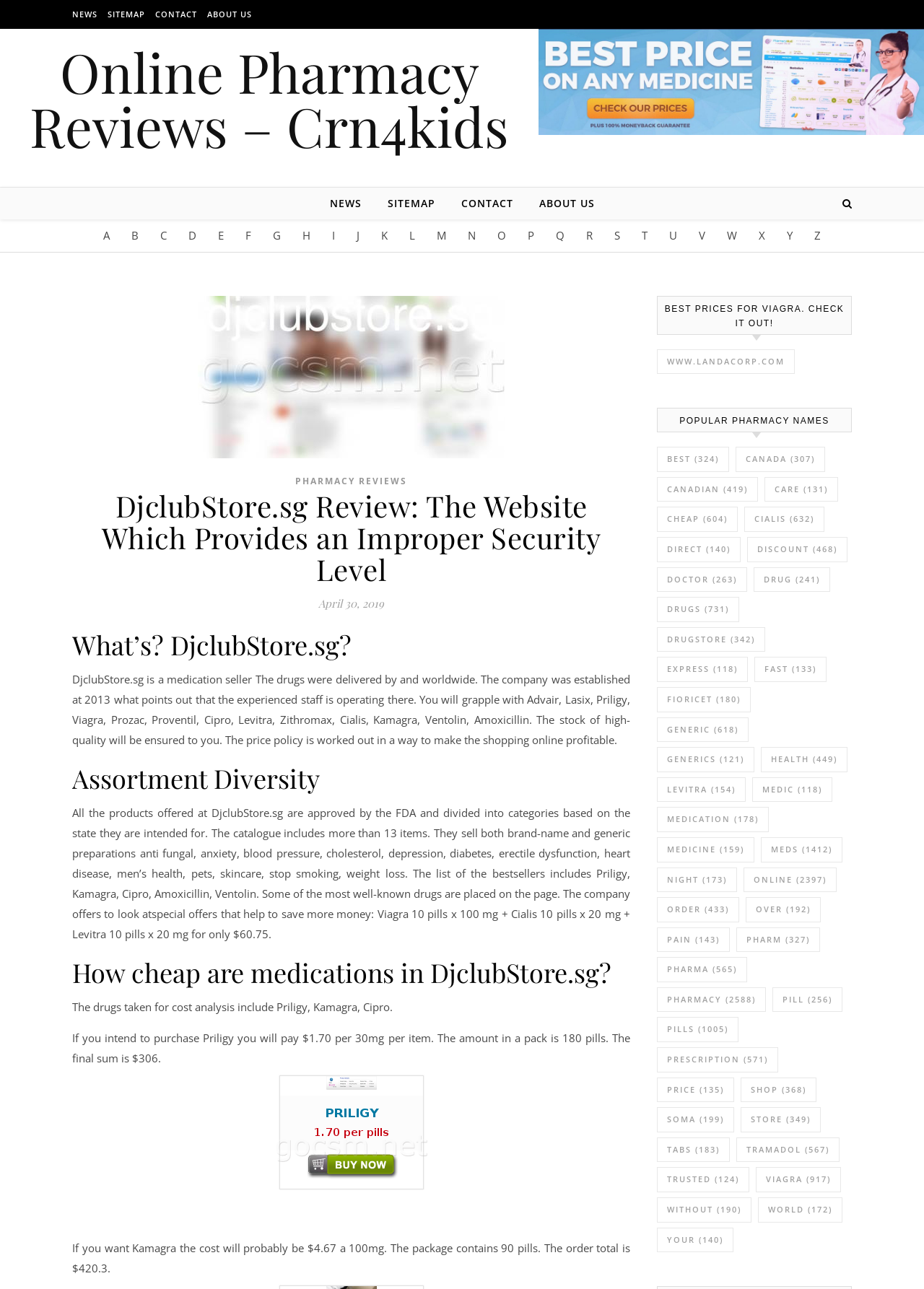What is the total cost of purchasing Priligy?
Please give a detailed and elaborate answer to the question based on the image.

The total cost of purchasing Priligy can be found in the text 'The final sum is $306.'.